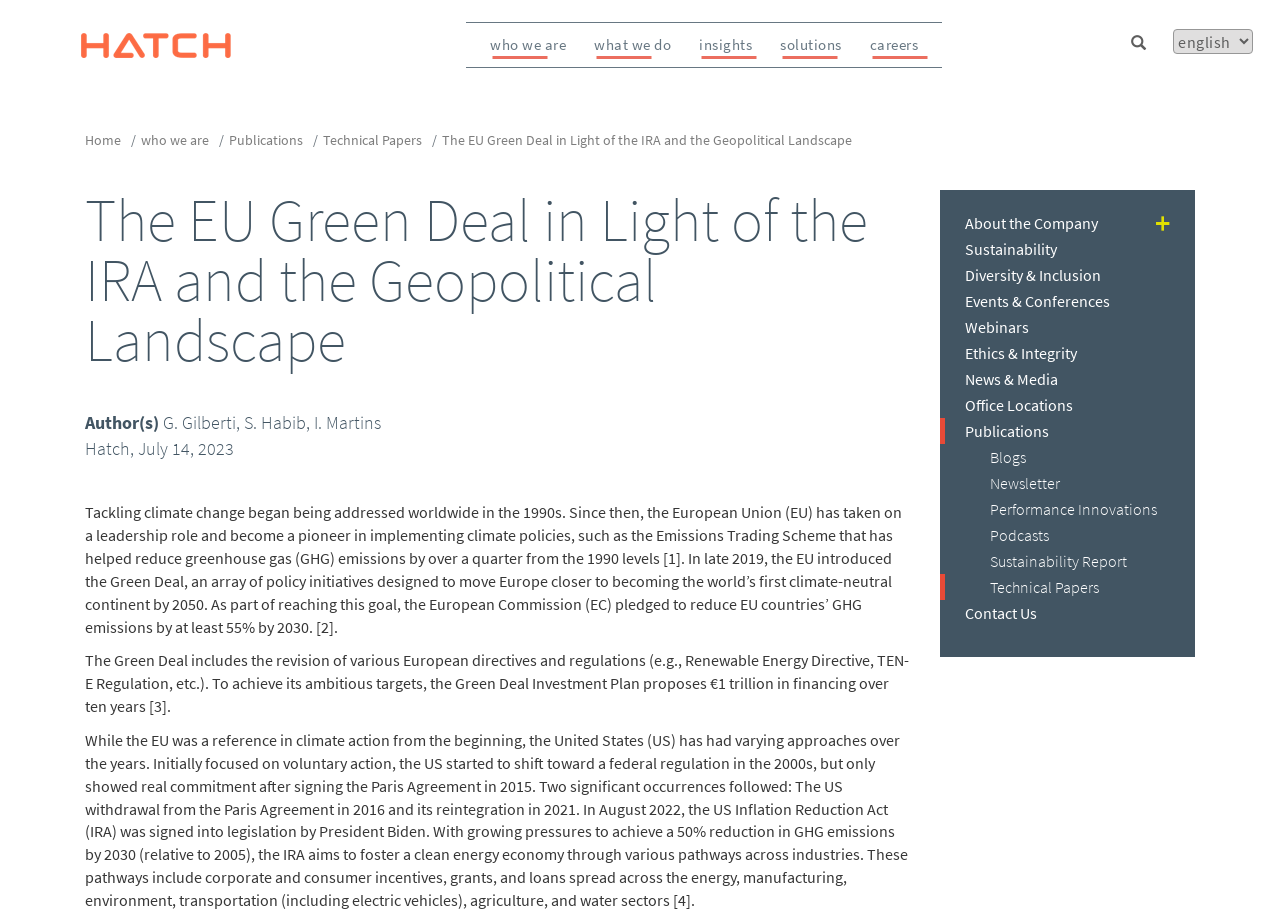Please identify the bounding box coordinates of the clickable area that will allow you to execute the instruction: "Click the 'Contact Us' link".

[0.734, 0.653, 0.934, 0.681]